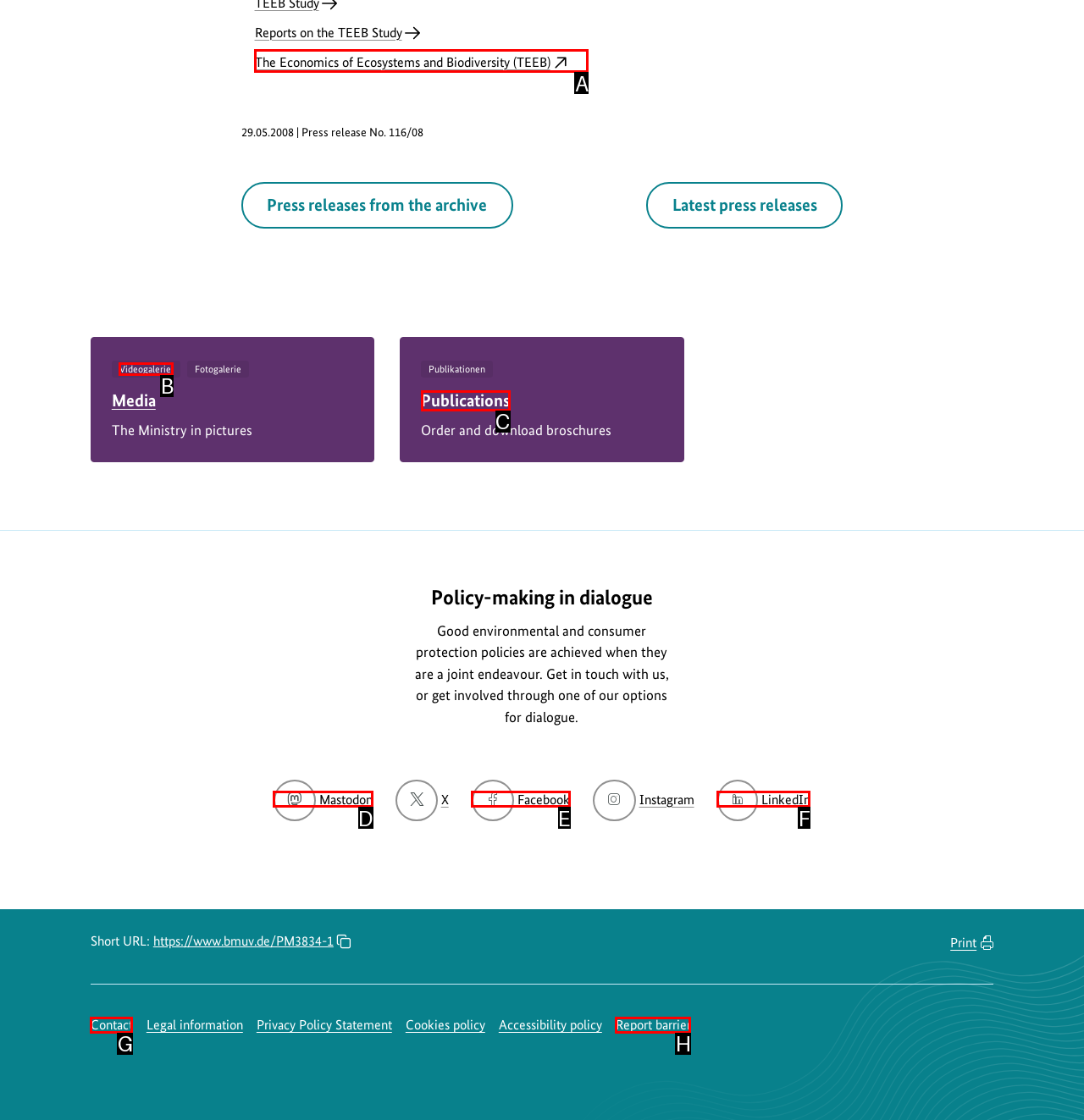From the given options, tell me which letter should be clicked to complete this task: Watch videos in the media gallery
Answer with the letter only.

B